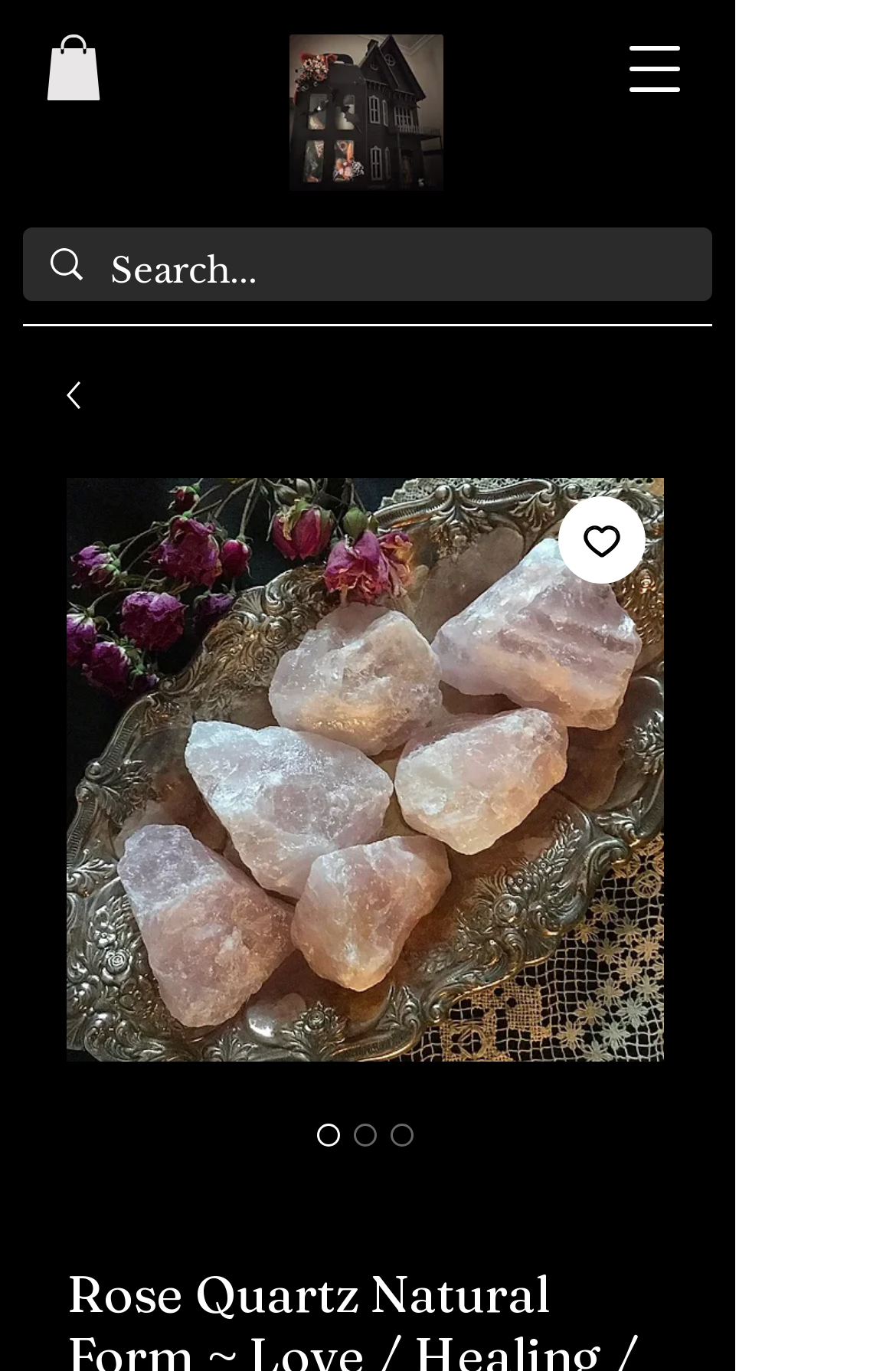What is the main image on the webpage?
From the screenshot, supply a one-word or short-phrase answer.

Rose Quartz Natural Form